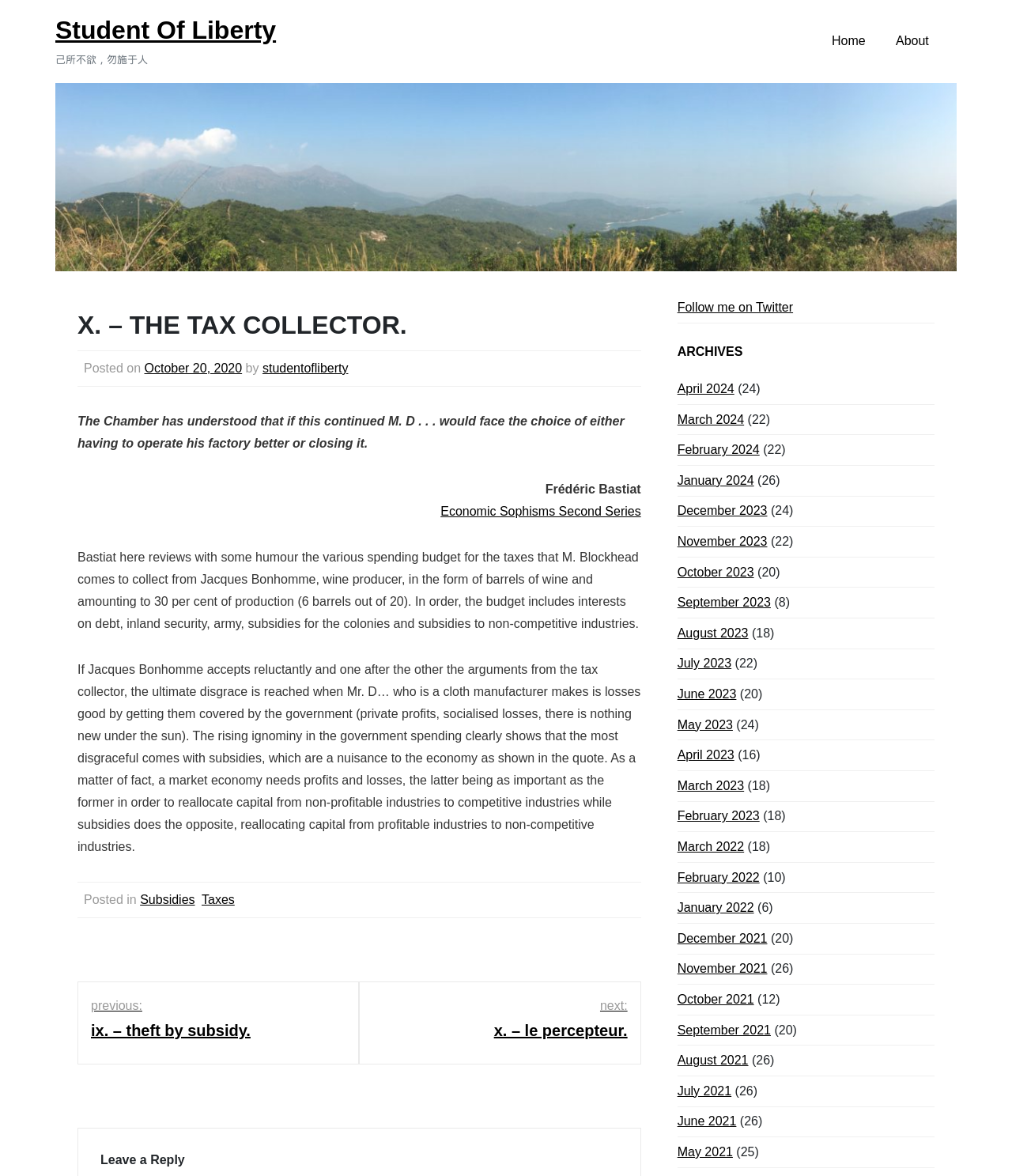Respond to the question below with a single word or phrase:
How many months are listed in the archives?

24